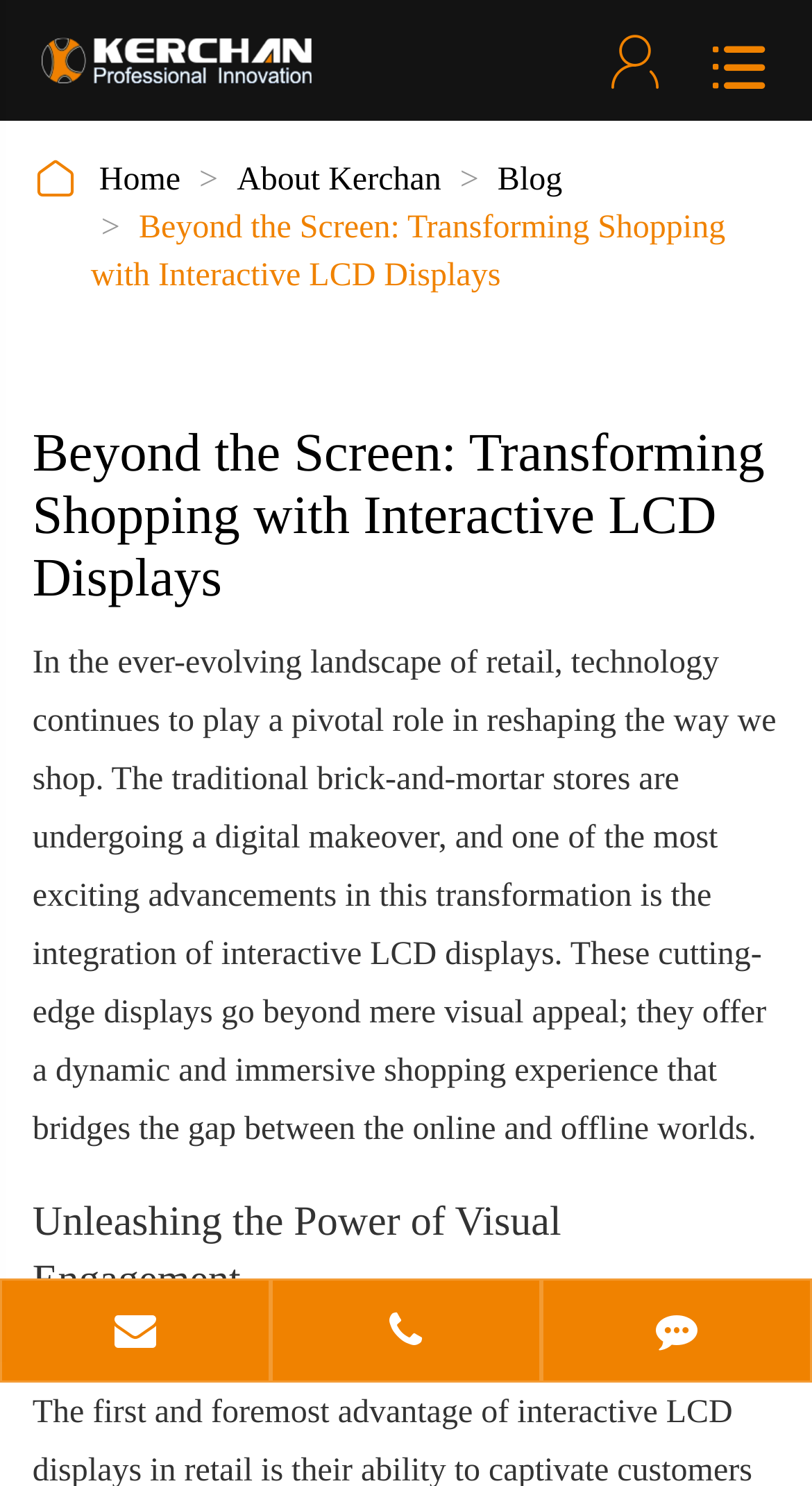Determine the bounding box of the UI component based on this description: "parent_node: ". The bounding box coordinates should be four float values between 0 and 1, i.e., [left, top, right, bottom].

[0.051, 0.026, 0.385, 0.056]